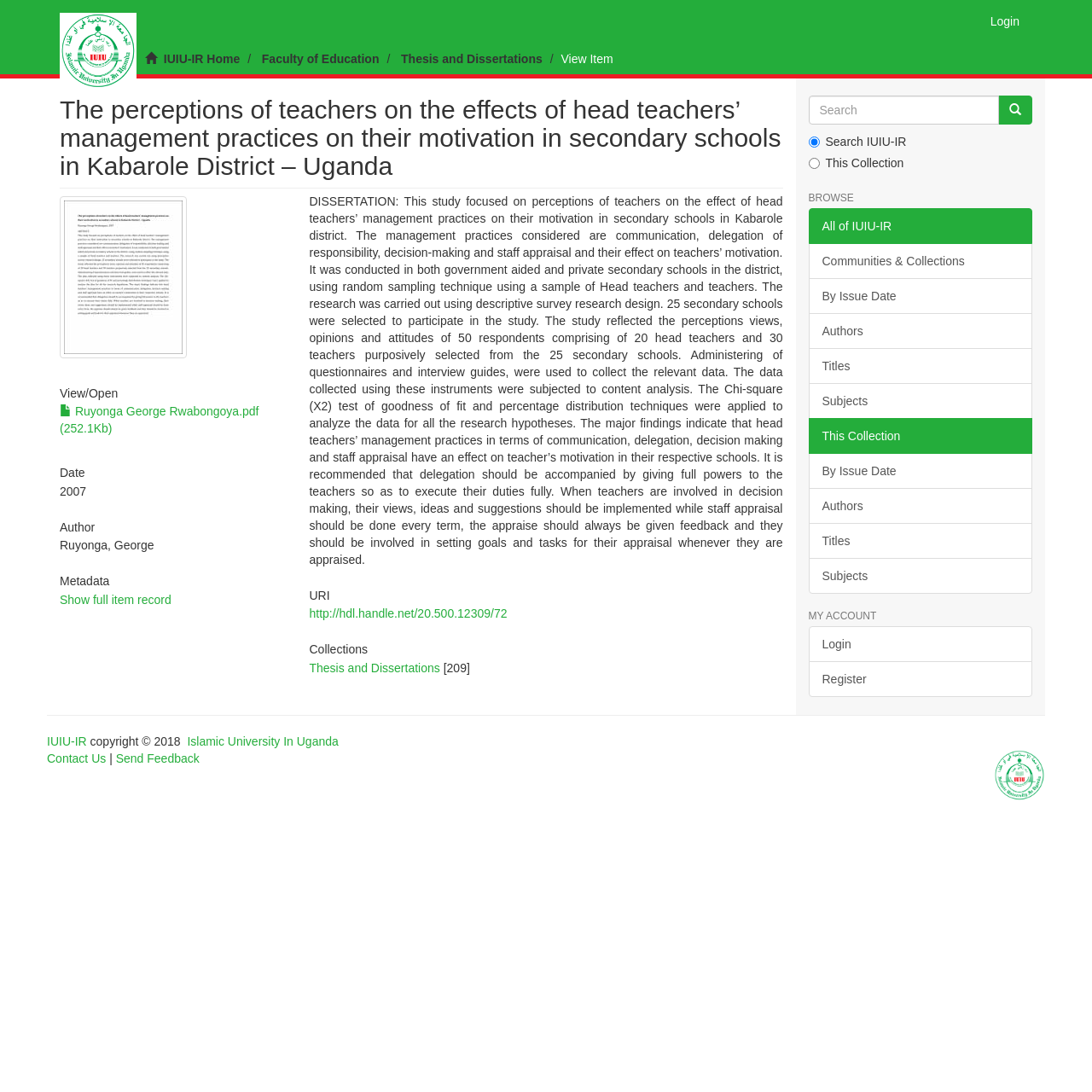What is the name of the author of the dissertation?
Using the image as a reference, give a one-word or short phrase answer.

Ruyonga, George